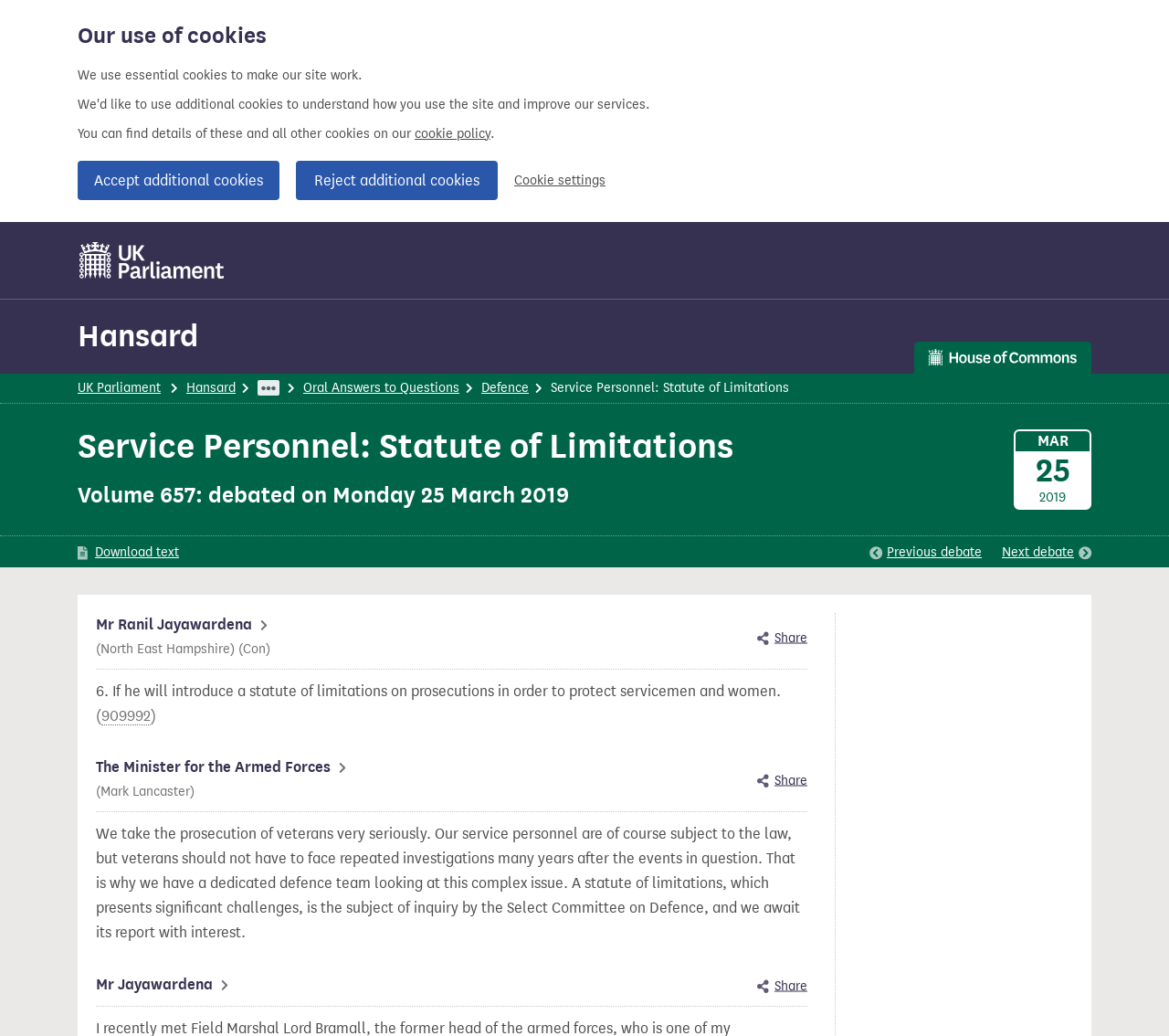Please specify the bounding box coordinates for the clickable region that will help you carry out the instruction: "Go to UK Parliament".

[0.066, 0.232, 0.194, 0.271]